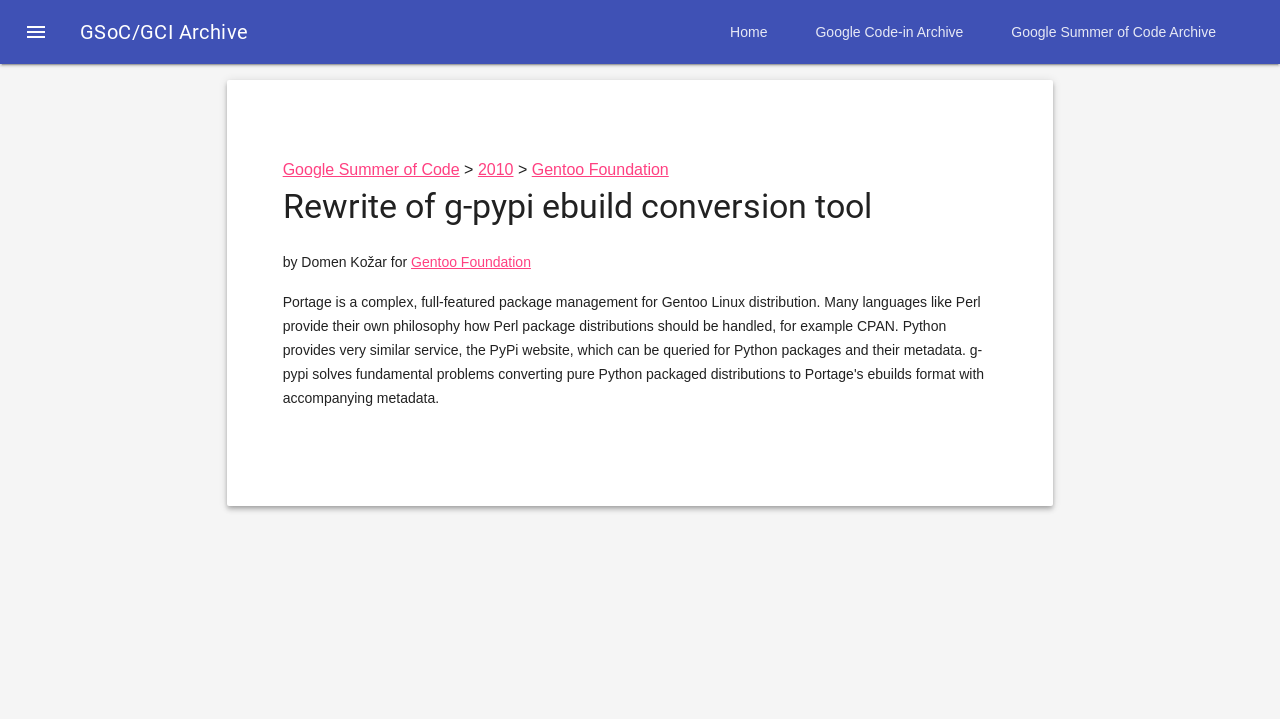Using the element description provided, determine the bounding box coordinates in the format (top-left x, top-left y, bottom-right x, bottom-right y). Ensure that all values are floating point numbers between 0 and 1. Element description: Gentoo Foundation

[0.415, 0.224, 0.522, 0.248]